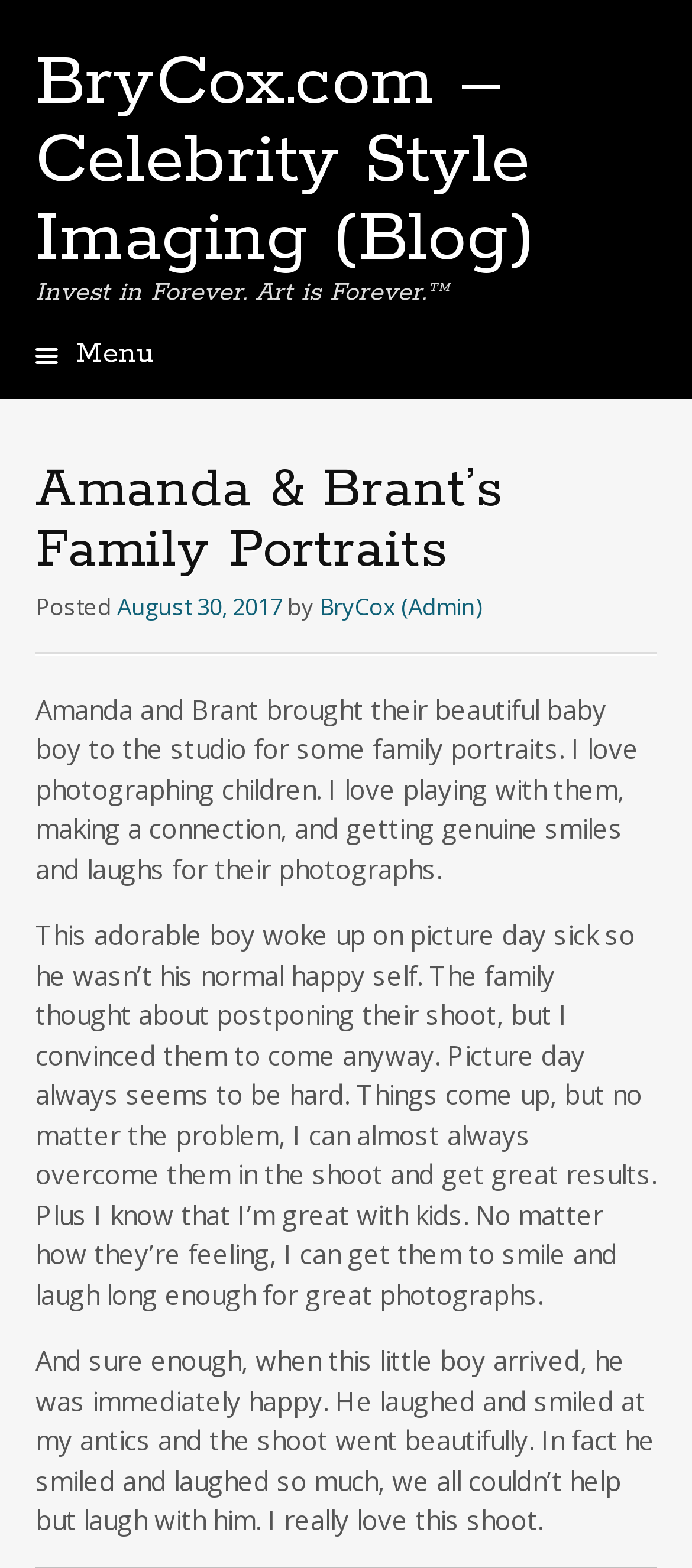What is the name of the family in the portraits?
Please respond to the question with a detailed and well-explained answer.

I found the answer by looking at the header of the webpage, which says 'Amanda & Brant's Family Portraits'. This suggests that the family in the portraits is Amanda and Brant's.